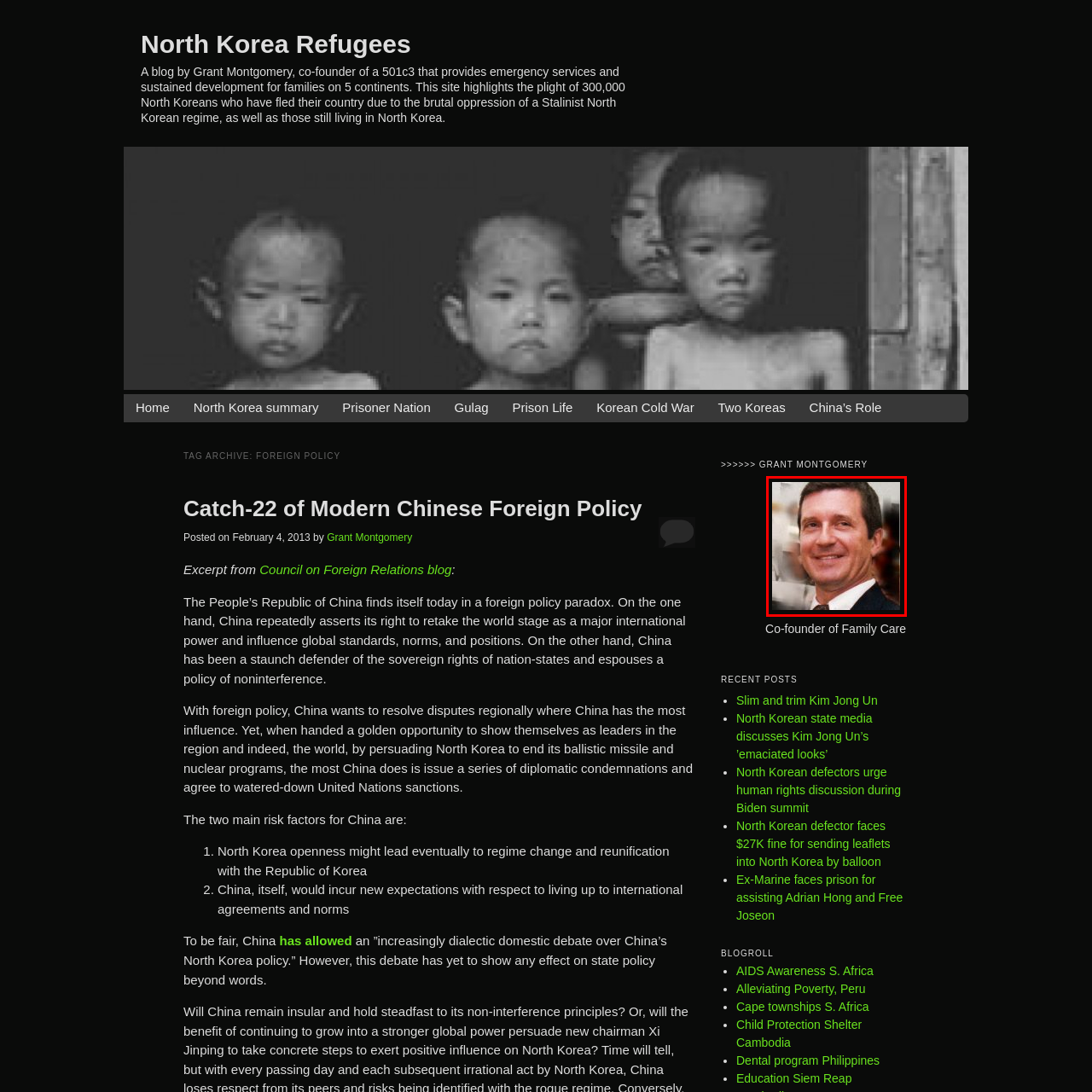How many North Koreans have escaped the repressive regime?
Review the content shown inside the red bounding box in the image and offer a detailed answer to the question, supported by the visual evidence.

The caption states that Grant Montgomery has been actively engaged in raising awareness about the plight of approximately 300,000 North Koreans who have escaped a repressive regime, which provides the answer to this question.